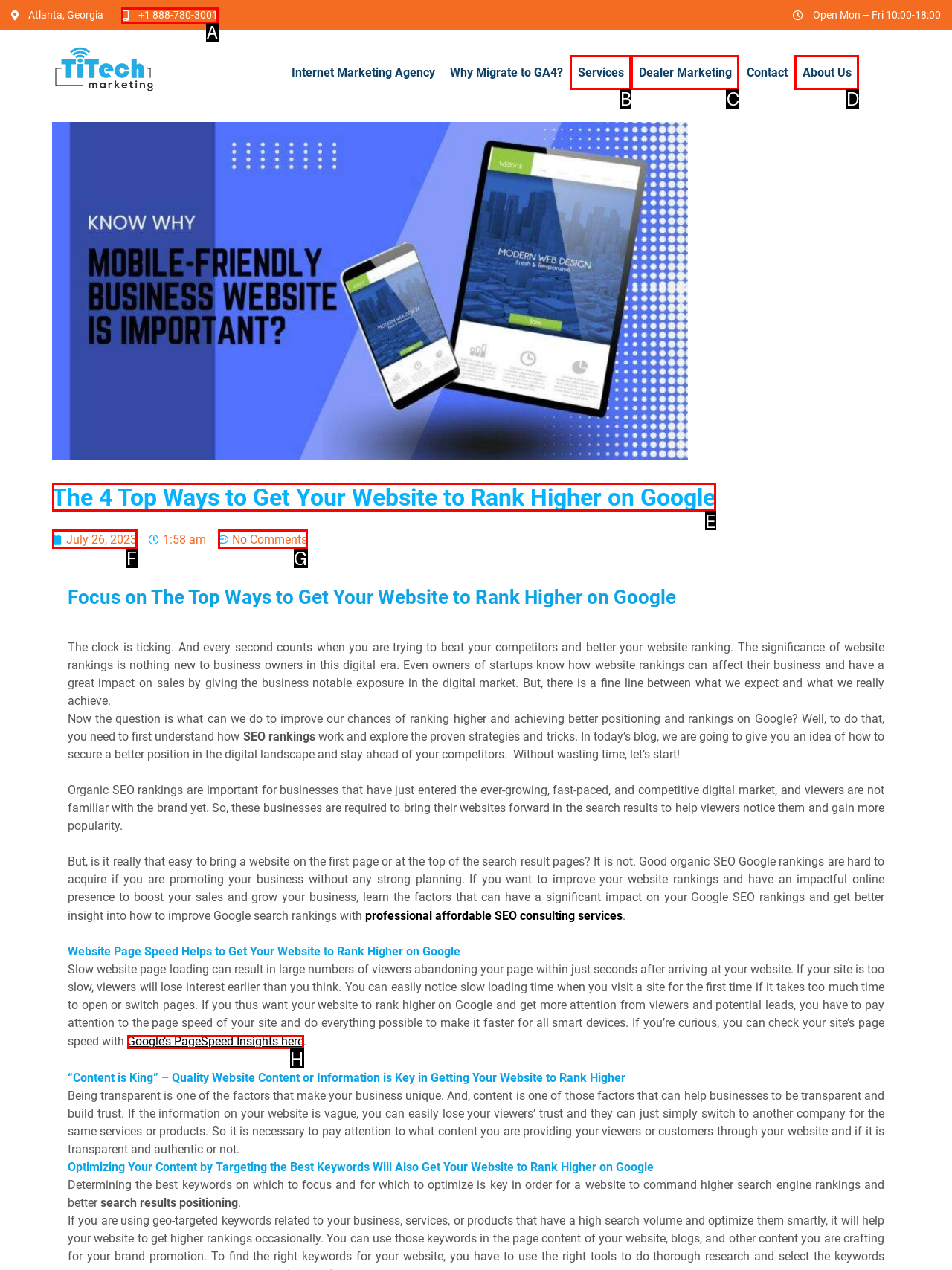For the instruction: Check the page speed with Google’s PageSpeed Insights, determine the appropriate UI element to click from the given options. Respond with the letter corresponding to the correct choice.

H